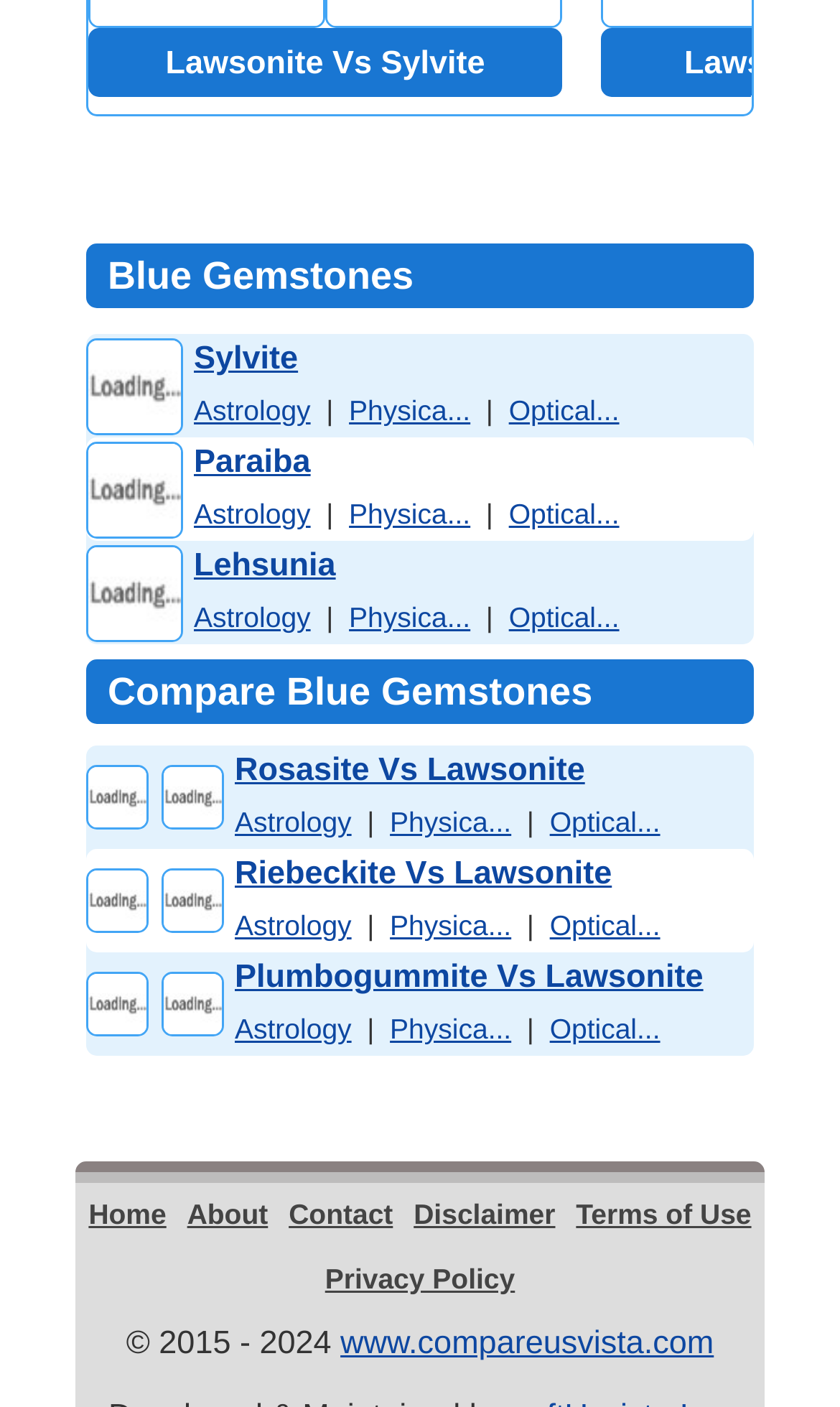Please identify the bounding box coordinates of the element I need to click to follow this instruction: "Search for email lists".

None